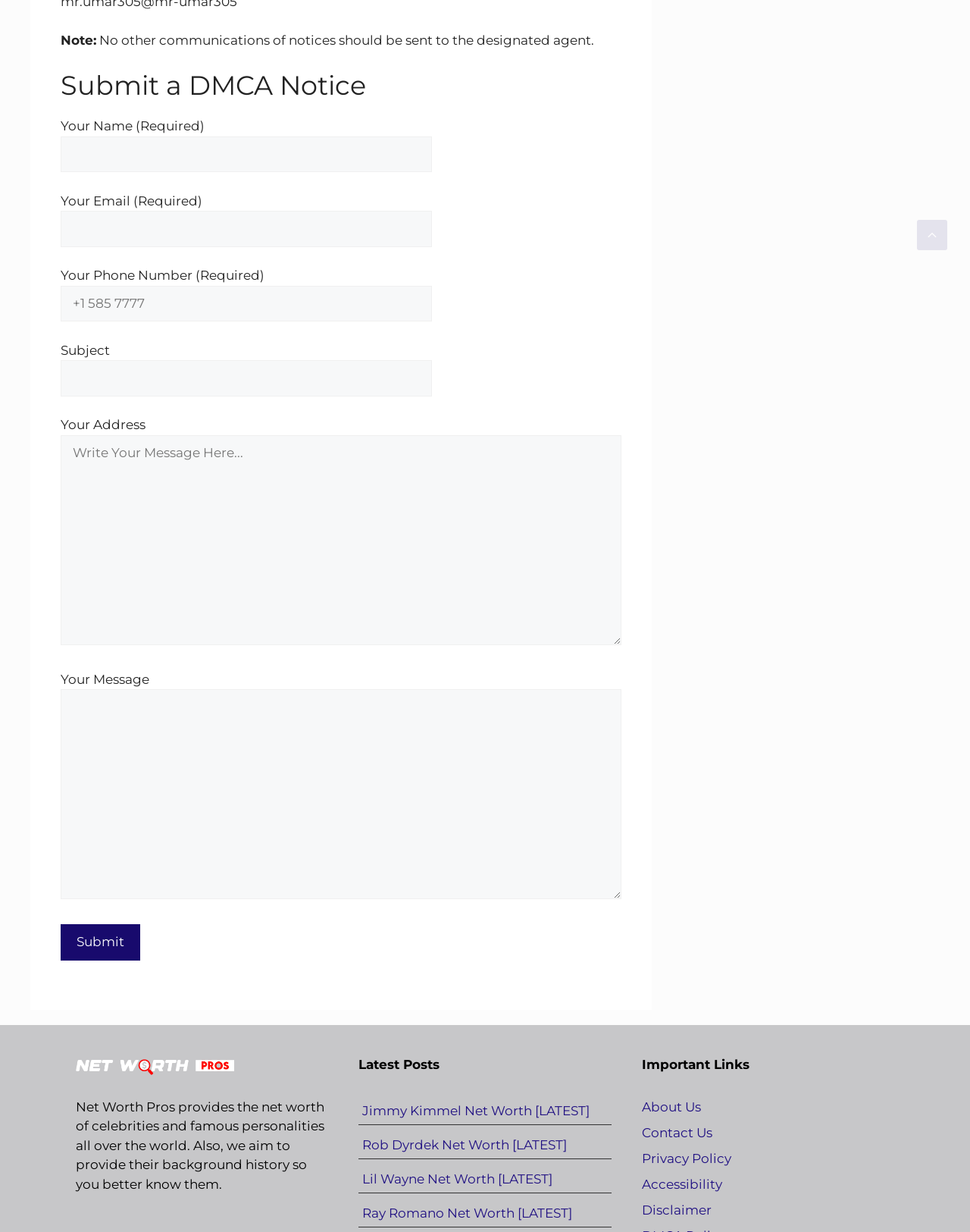What can be found in the 'Latest Posts' section?
Look at the image and respond to the question as thoroughly as possible.

The 'Latest Posts' section contains links to articles about the net worth of various celebrities, such as Jimmy Kimmel, Rob Dyrdek, Lil Wayne, and Ray Romano. These links suggest that the website regularly updates with new content related to celebrity net worth.